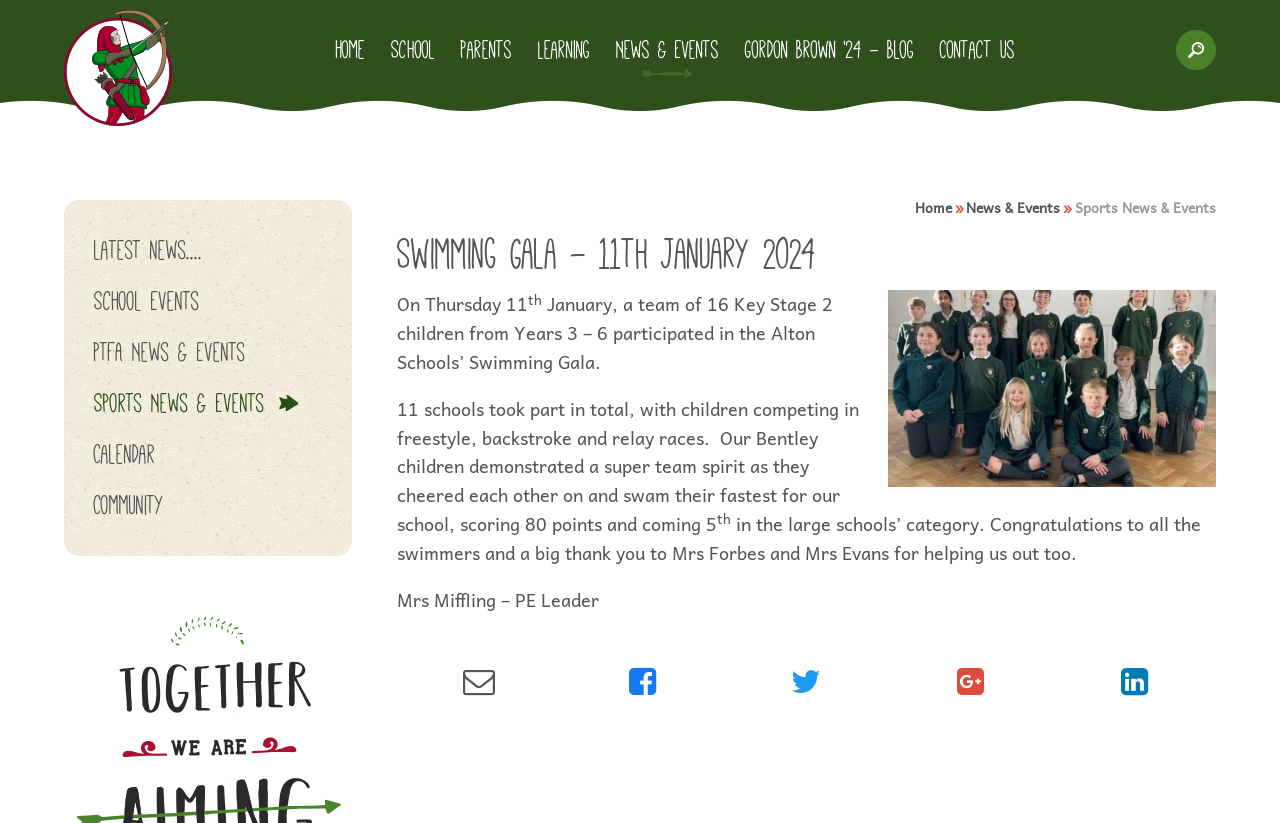Give a concise answer using only one word or phrase for this question:
Who helped the school with the Swimming Gala event?

Mrs Forbes and Mrs Evans